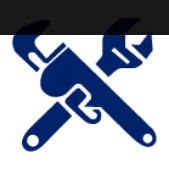Provide a brief response to the question using a single word or phrase: 
What is the importance of annual servicing according to the company?

Ensure safe and efficient operation